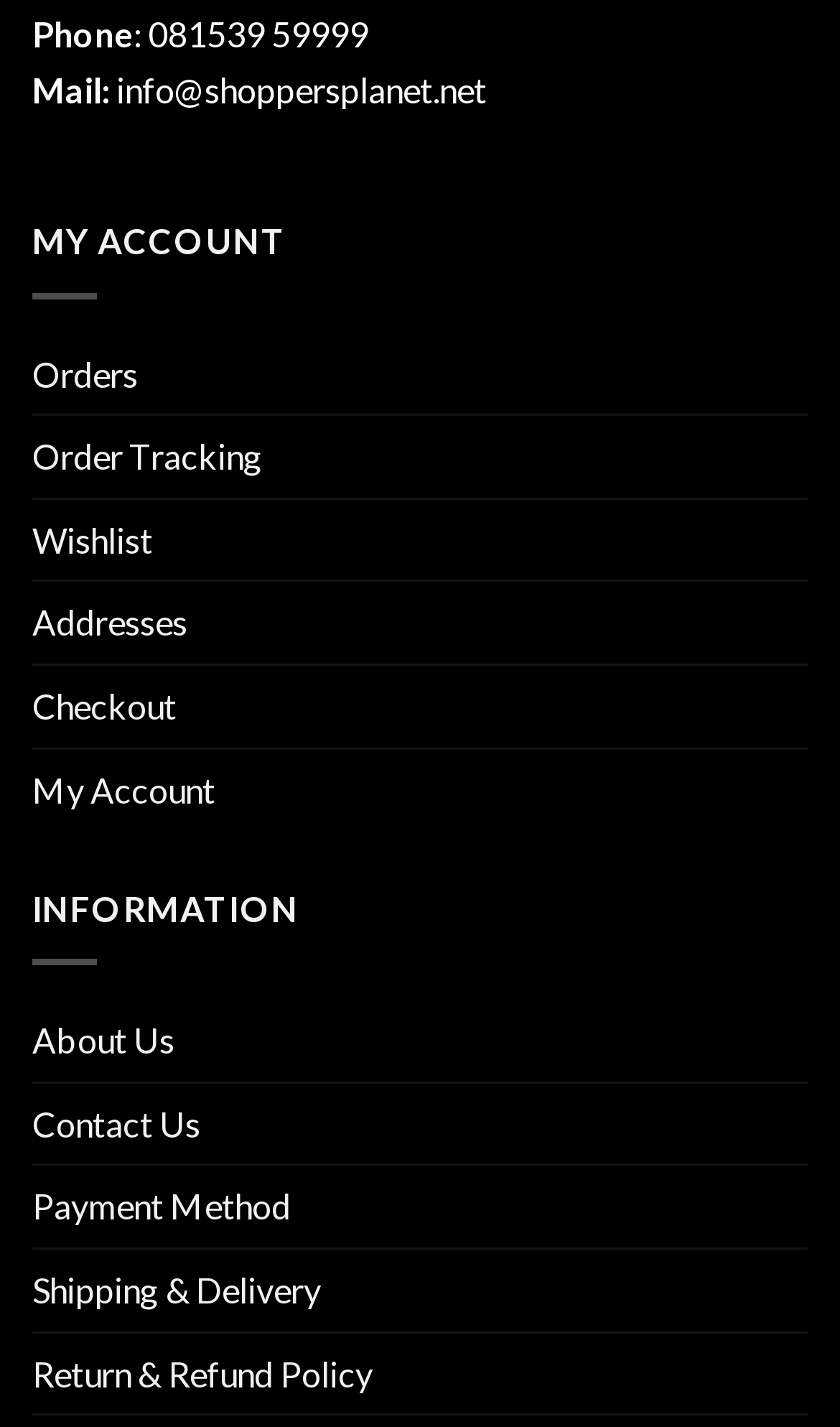Please determine the bounding box coordinates of the element to click in order to execute the following instruction: "access wishlist". The coordinates should be four float numbers between 0 and 1, specified as [left, top, right, bottom].

[0.038, 0.35, 0.182, 0.407]